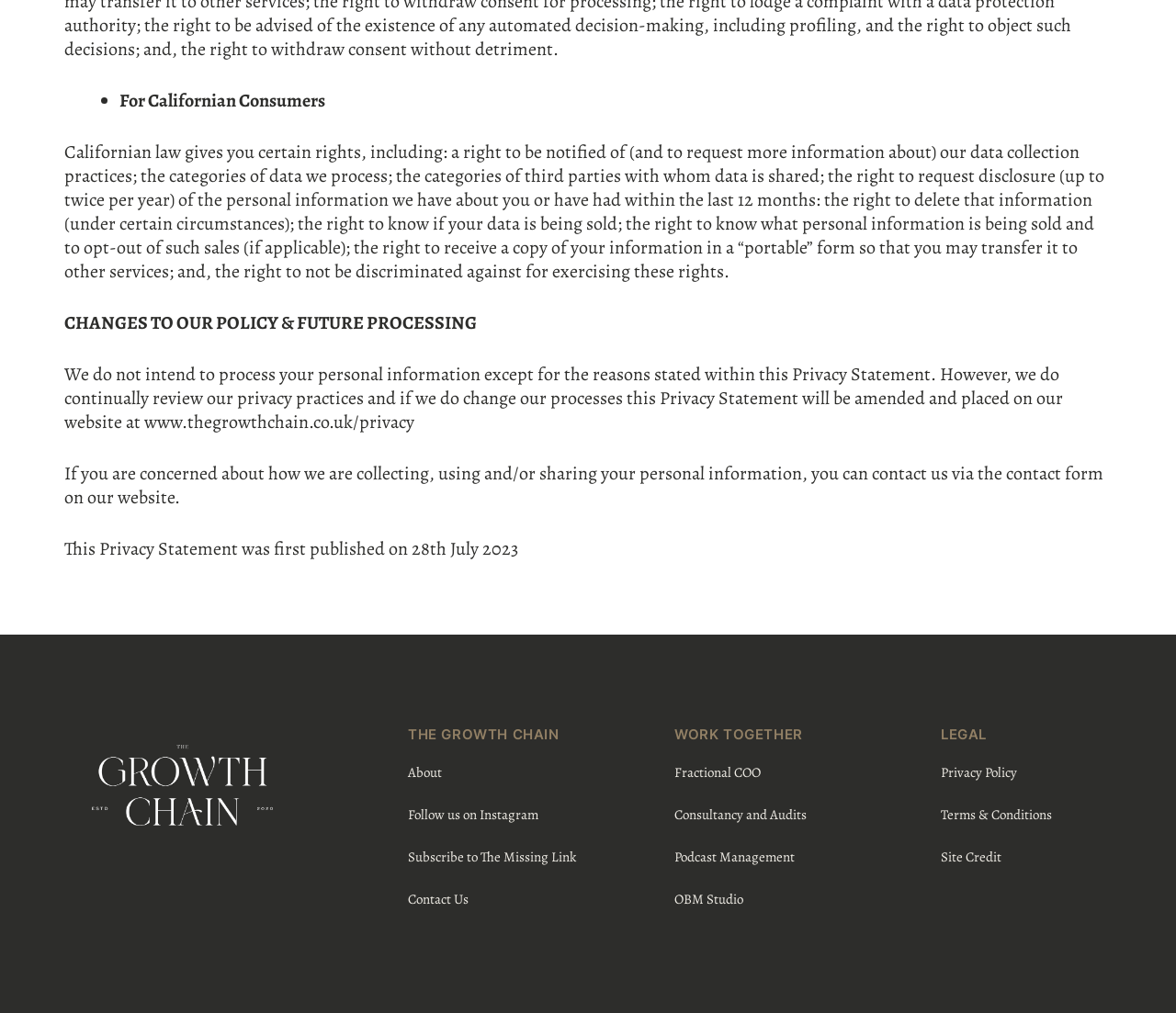Answer the following in one word or a short phrase: 
What is the date of the first publication of the Privacy Statement?

28th July 2023